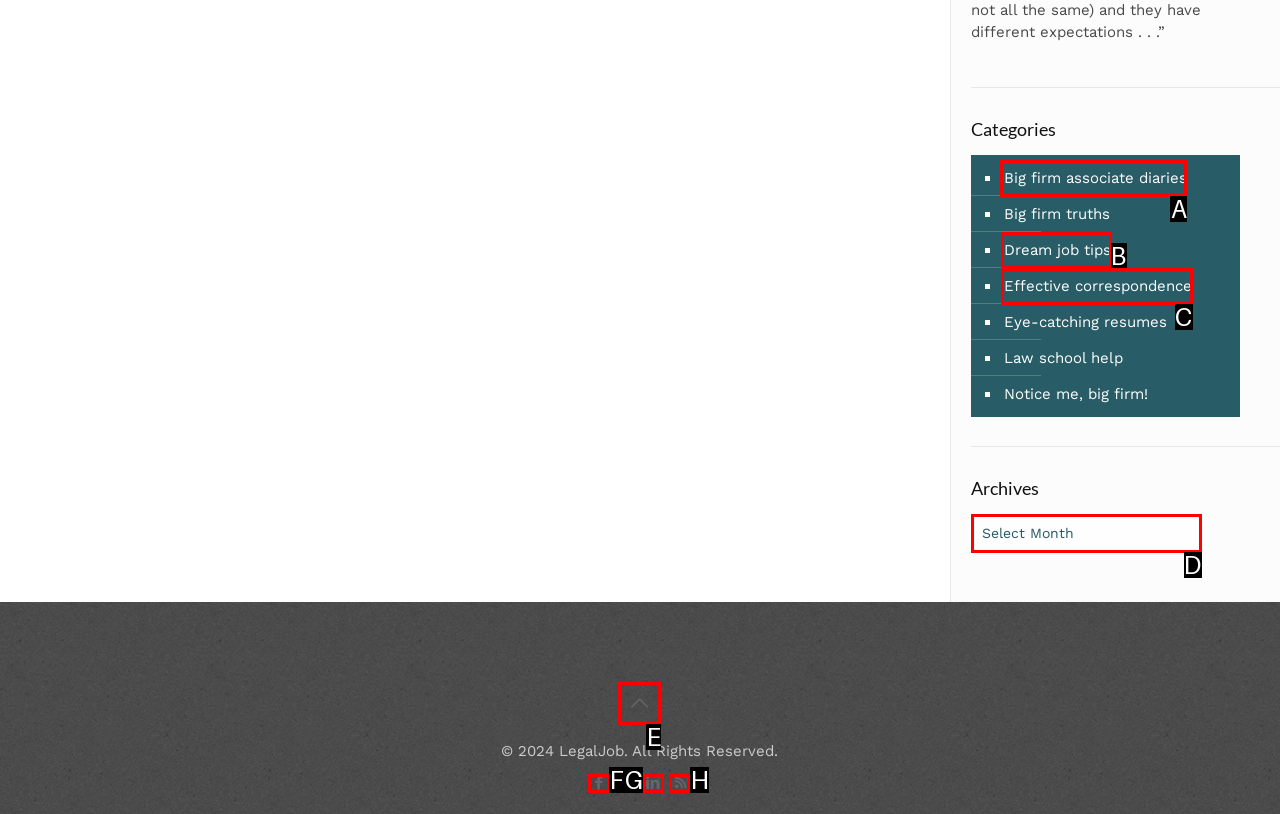Select the right option to accomplish this task: Click on 'Big firm associate diaries'. Reply with the letter corresponding to the correct UI element.

A